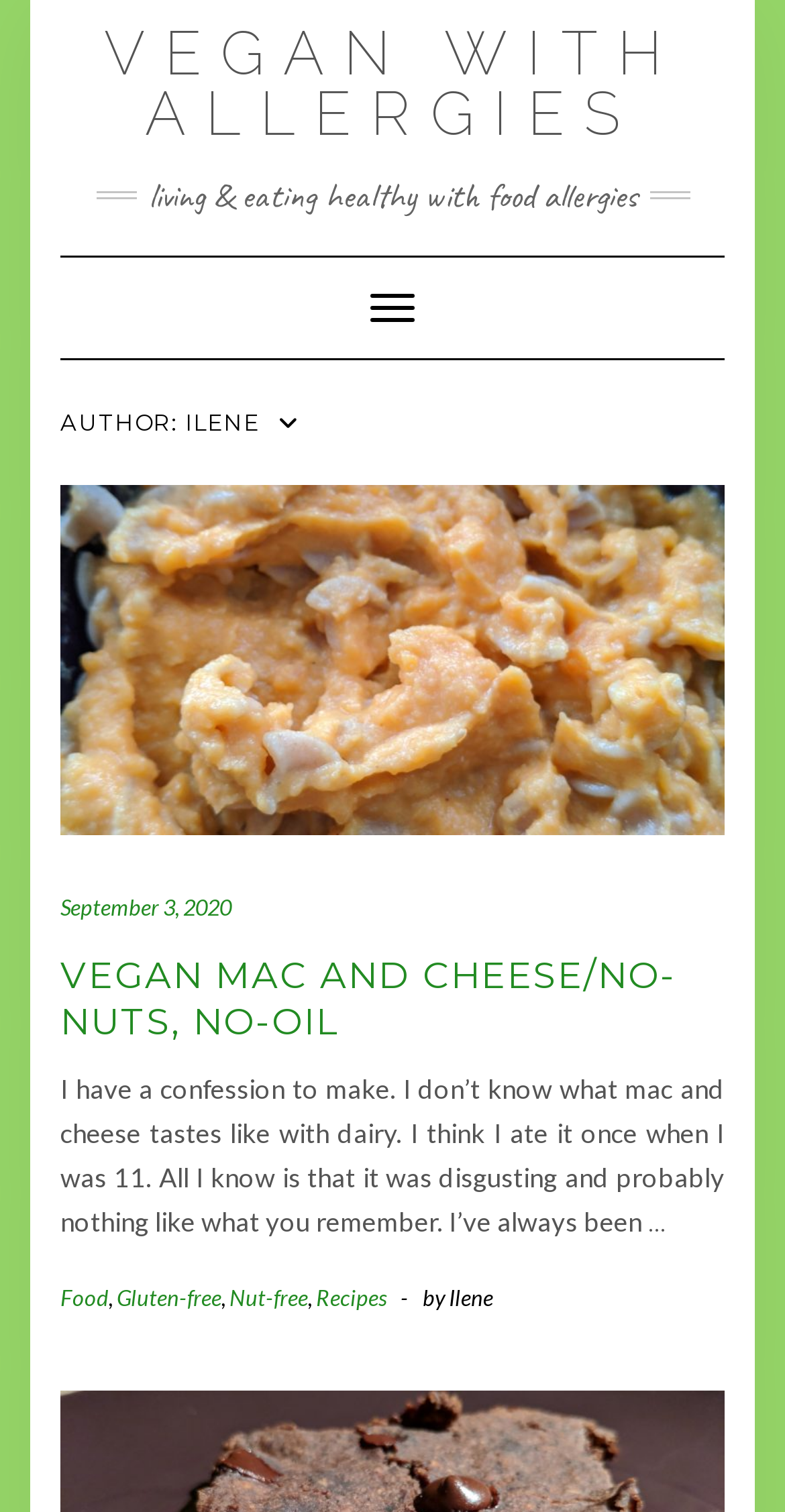Could you highlight the region that needs to be clicked to execute the instruction: "Read the 'VEGAN MAC AND CHEESE/NO-NUTS, NO-OIL' article"?

[0.077, 0.631, 0.923, 0.693]